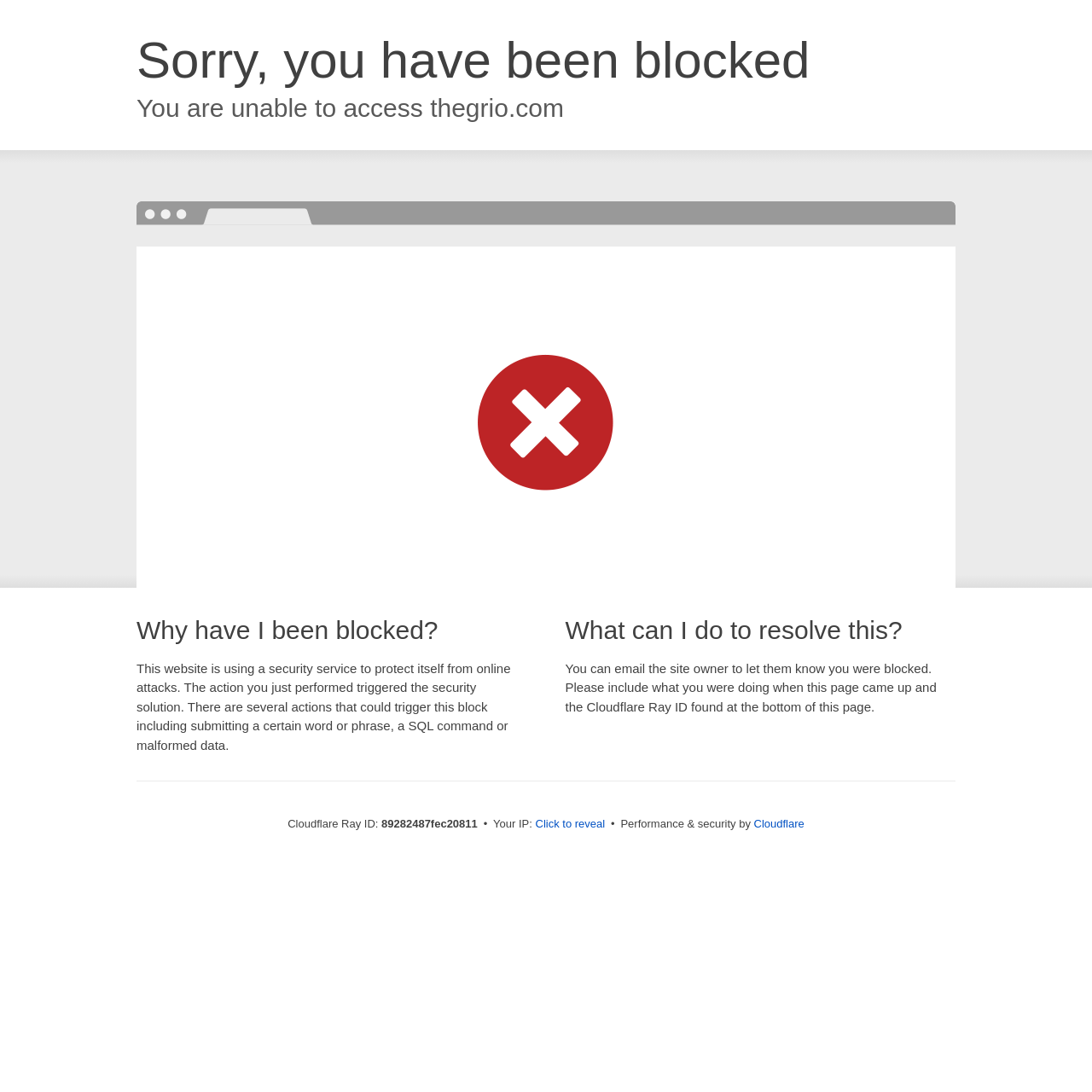Identify the bounding box coordinates for the UI element that matches this description: "Click to reveal".

[0.49, 0.747, 0.554, 0.762]